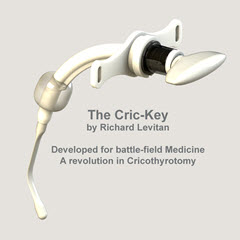Please give a succinct answer using a single word or phrase:
What is the primary purpose of the Cric-Key device?

emergency medical procedures